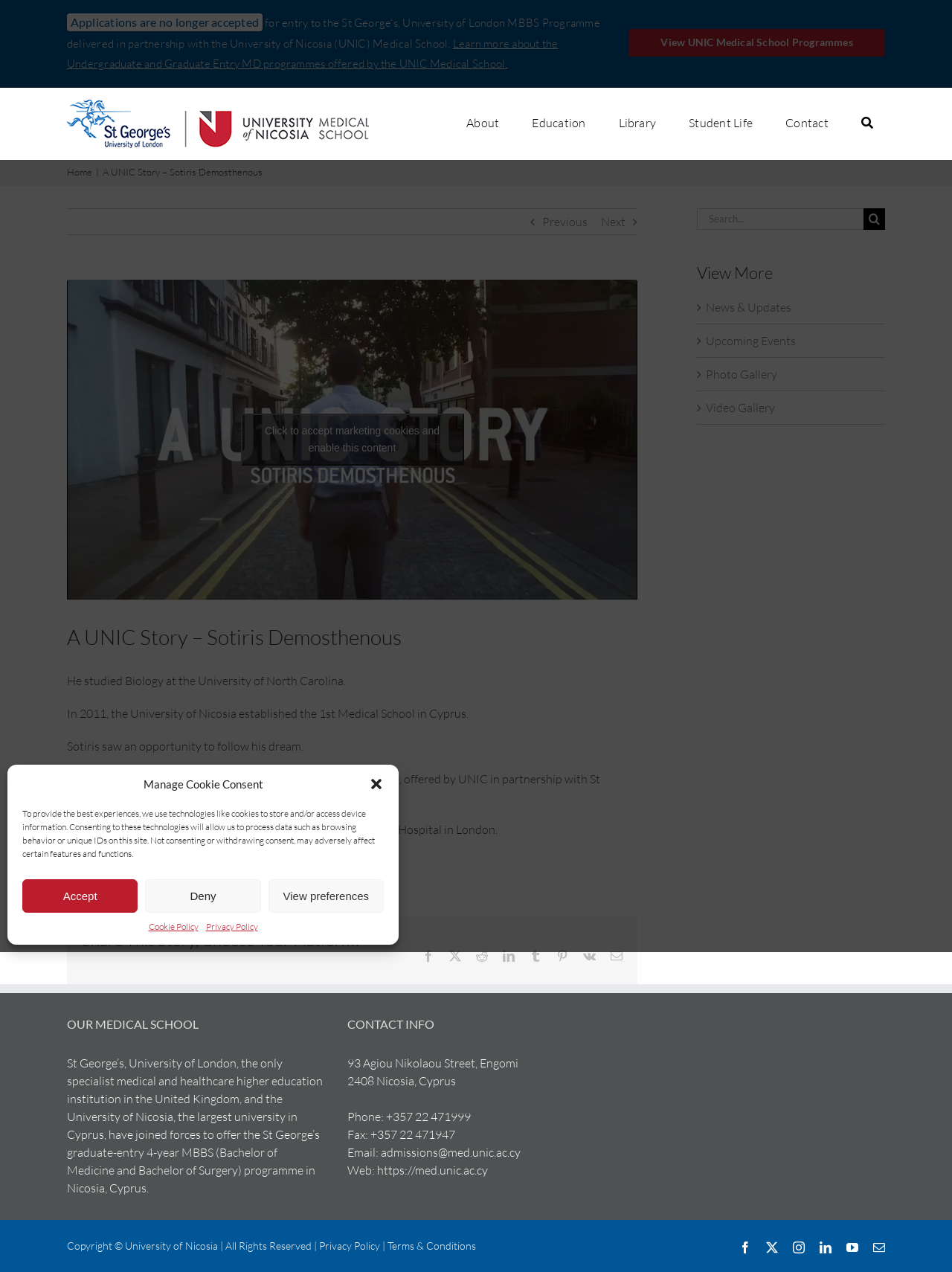Generate a comprehensive description of the webpage.

This webpage is about Sotiris Demosthenous, a UNIC story, and his journey to becoming a doctor. At the top of the page, there is a dialog box for managing cookie consent, which includes buttons to accept, deny, or view preferences. Below this, there is a notice stating that applications are no longer accepted for entry to the St George's, University of London MBBS Programme delivered in partnership with the University of Nicosia (UNIC) Medical School.

The main content of the page is divided into sections. On the left side, there is a logo of St. George's University of London | University of Nicosia Medical School, followed by a link to learn more about the Undergraduate and Graduate Entry MD programmes offered by the UNIC Medical School. On the right side, there is a main menu with links to various sections of the website, including About, Education, Library, Student Life, Contact, and Search.

The main article section tells the story of Sotiris Demosthenous, who studied Biology at the University of North Carolina and later graduated from the 4-year MBBS Medical Programme offered by UNIC in partnership with St George's, University of London. He now works as a postgraduate trainee doctor at Charing Cross Hospital in London. The article also includes social media links to share his story.

On the right side of the page, there is a complementary section with a search box, a heading "View More" with links to News & Updates, Upcoming Events, Photo Gallery, and Video Gallery. Below this, there is a section about the medical school, including a heading "OUR MEDICAL SCHOOL" and a paragraph describing the partnership between St George's, University of London, and the University of Nicosia.

At the bottom of the page, there is a section with contact information, including address, phone number, fax, email, and website. Finally, there is a footer section with copyright information, links to Privacy Policy and Terms & Conditions, and social media links.